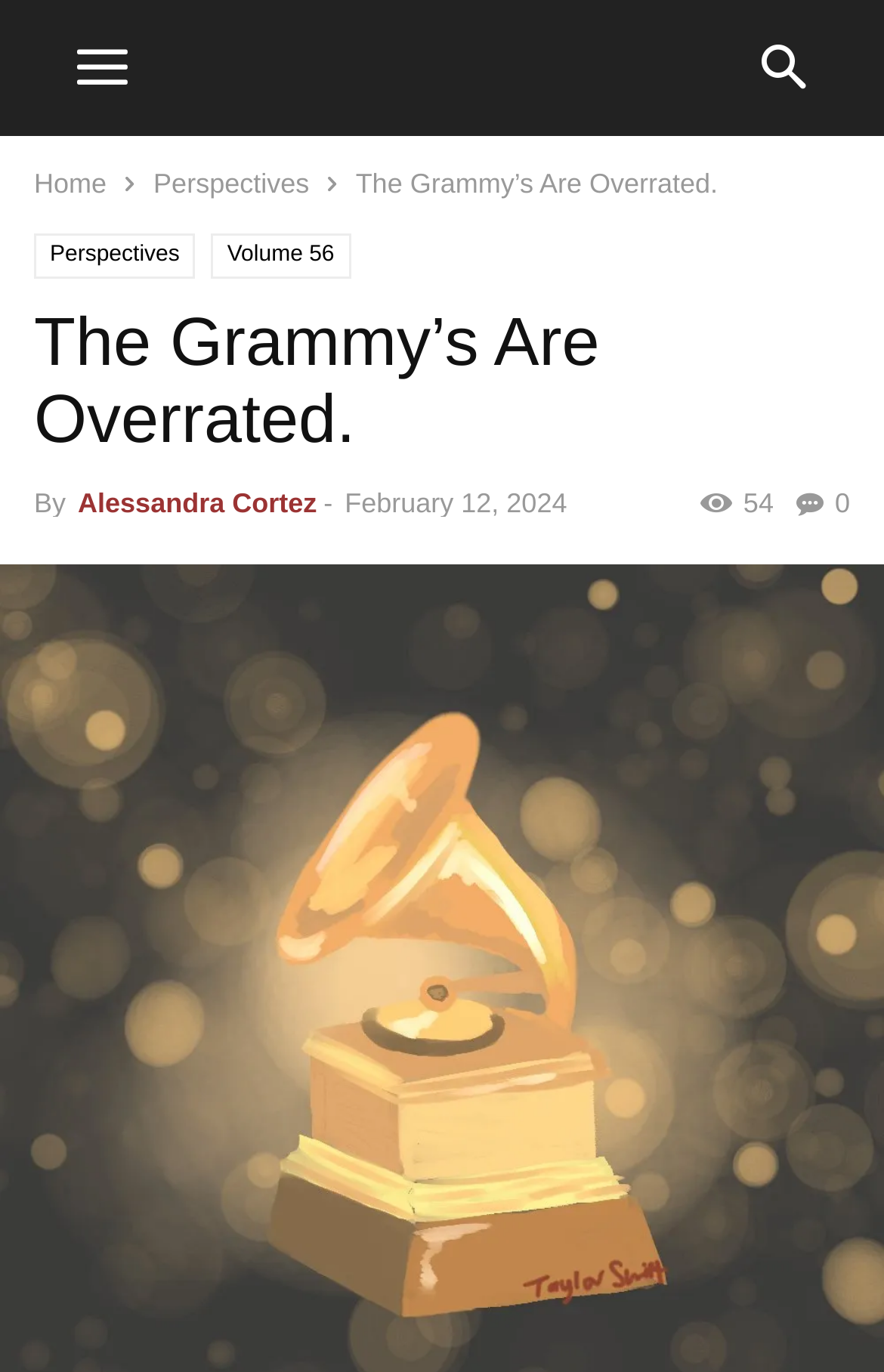When was the article published?
Provide a short answer using one word or a brief phrase based on the image.

February 12, 2024